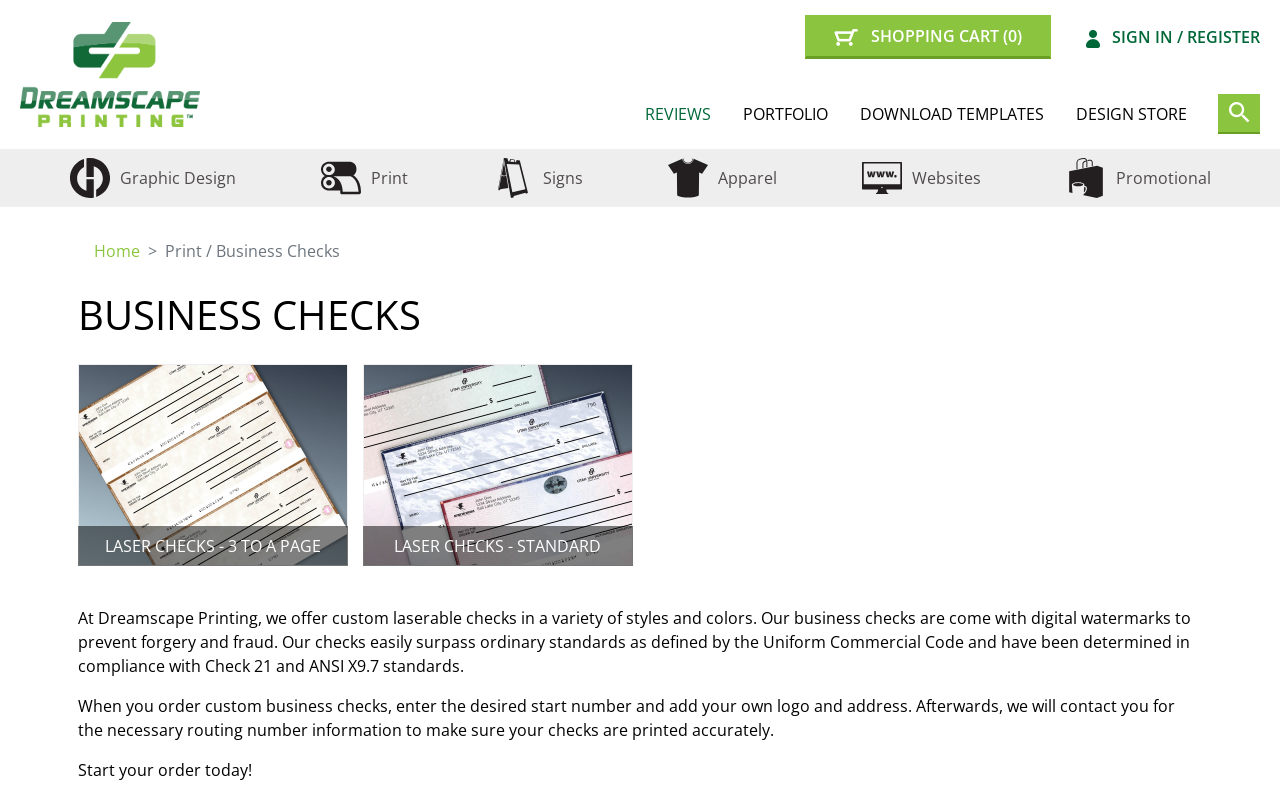Find the bounding box coordinates of the element's region that should be clicked in order to follow the given instruction: "design business checks". The coordinates should consist of four float numbers between 0 and 1, i.e., [left, top, right, bottom].

[0.061, 0.451, 0.271, 0.714]